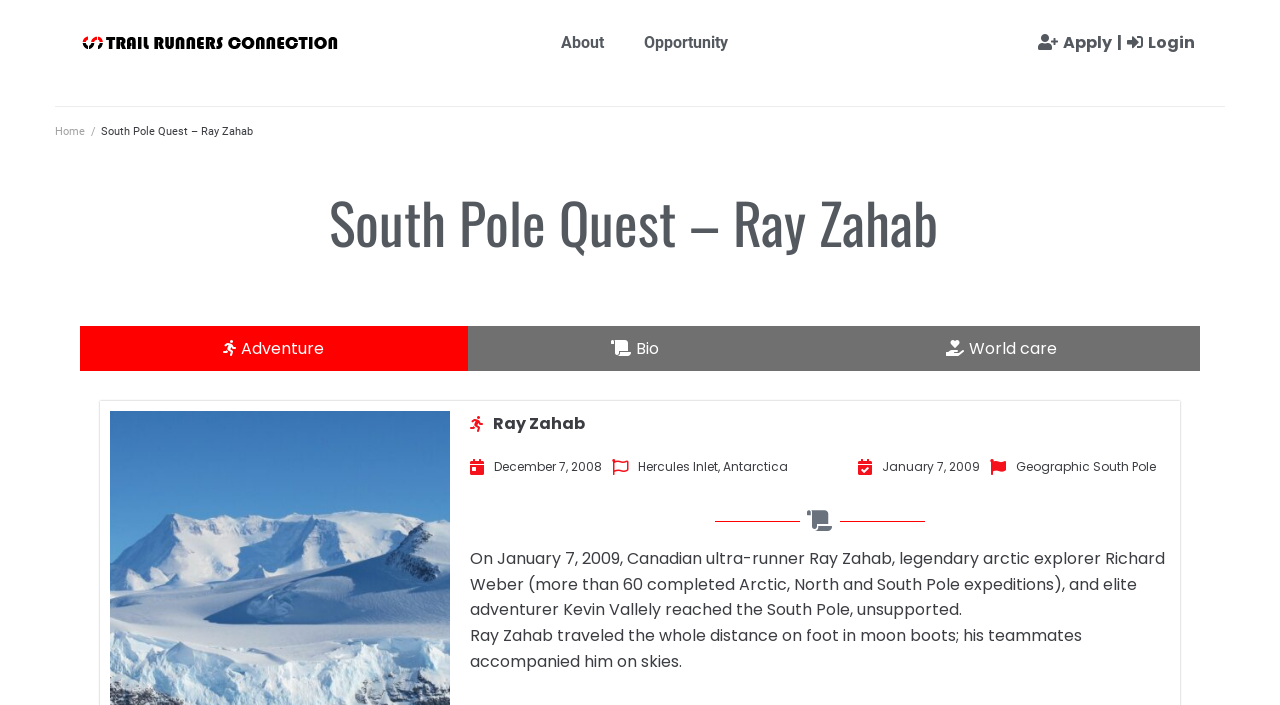Please determine the bounding box coordinates of the element's region to click in order to carry out the following instruction: "Click on the Apply link". The coordinates should be four float numbers between 0 and 1, i.e., [left, top, right, bottom].

[0.811, 0.043, 0.869, 0.079]